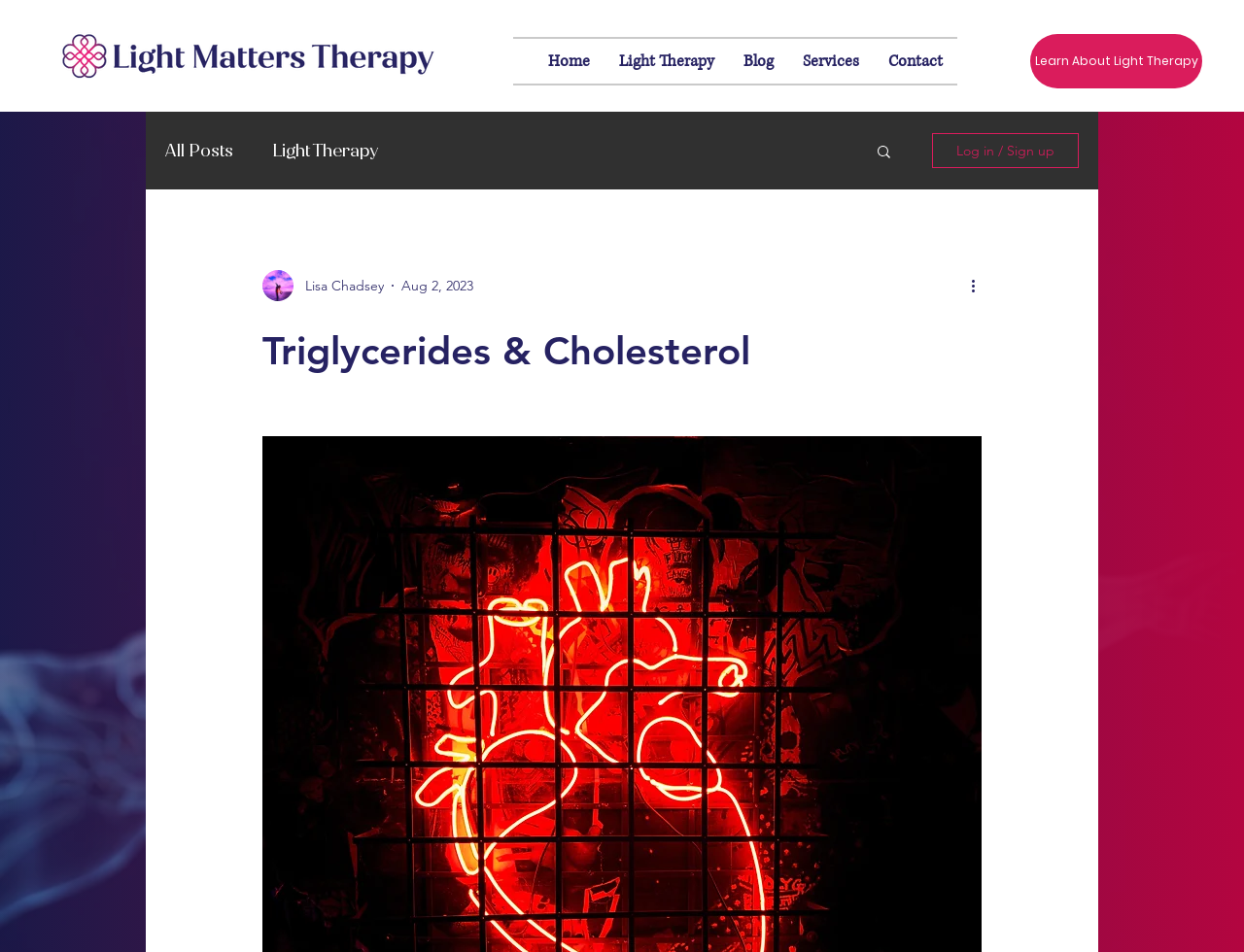What is the name of the author?
Using the details from the image, give an elaborate explanation to answer the question.

The name of the author can be found below the writer's picture, which is 'Lisa Chadsey' as indicated by the generic element 'Lisa Chadsey'.